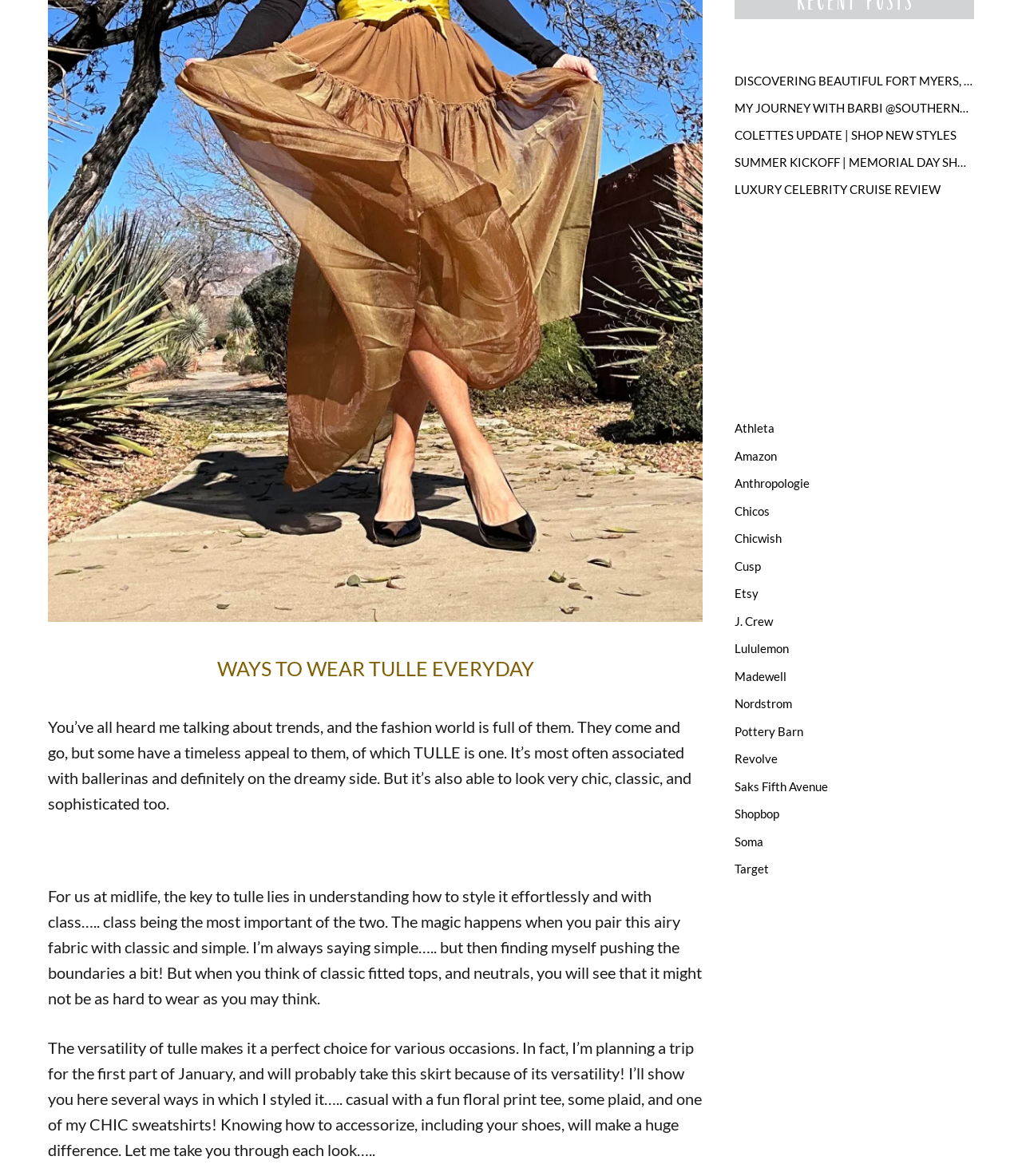What is the main topic of the webpage?
Please elaborate on the answer to the question with detailed information.

The webpage is primarily discussing the tulle fabric, its timeless appeal, and how to style it effortlessly and with class. The text mentions that tulle is often associated with ballerinas but can also look chic, classic, and sophisticated.